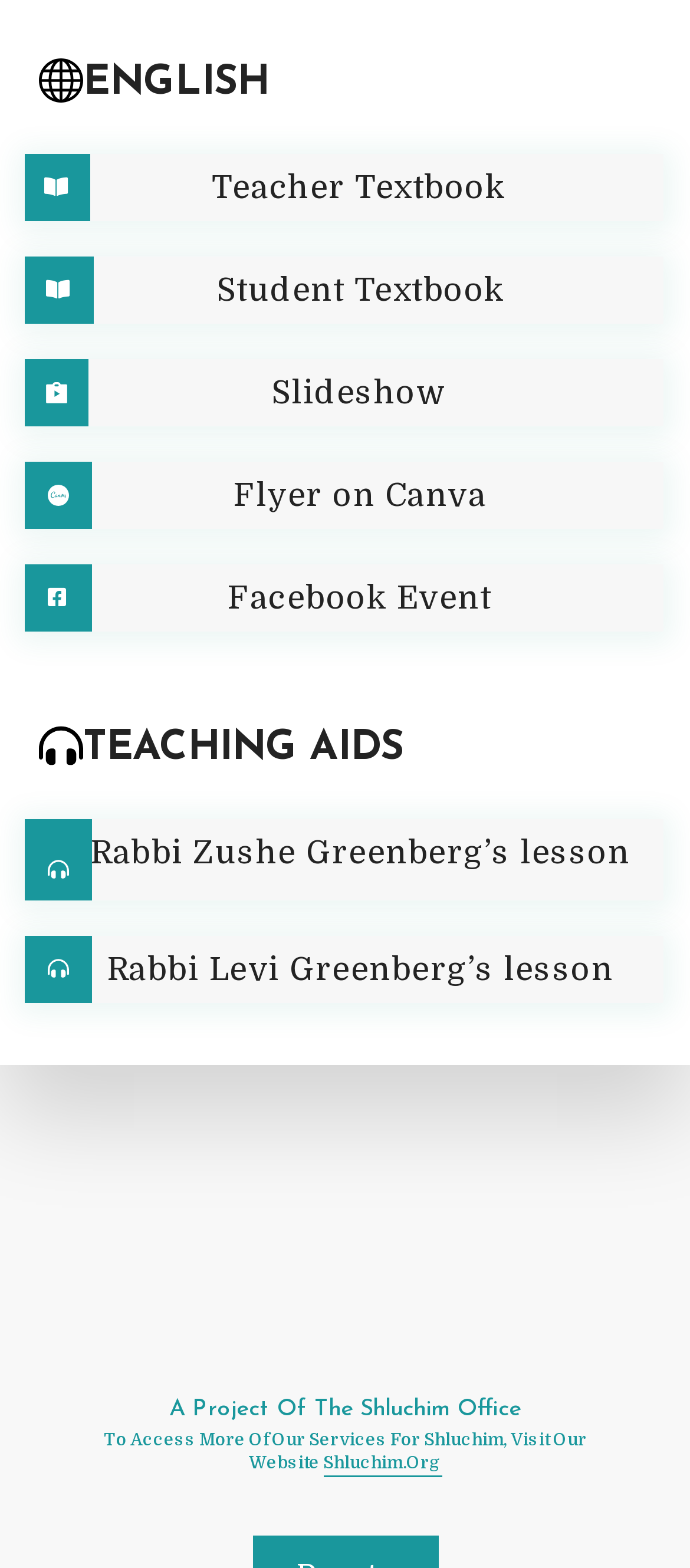What is the second heading on the webpage?
Answer the question with a single word or phrase, referring to the image.

TEACHING AIDS